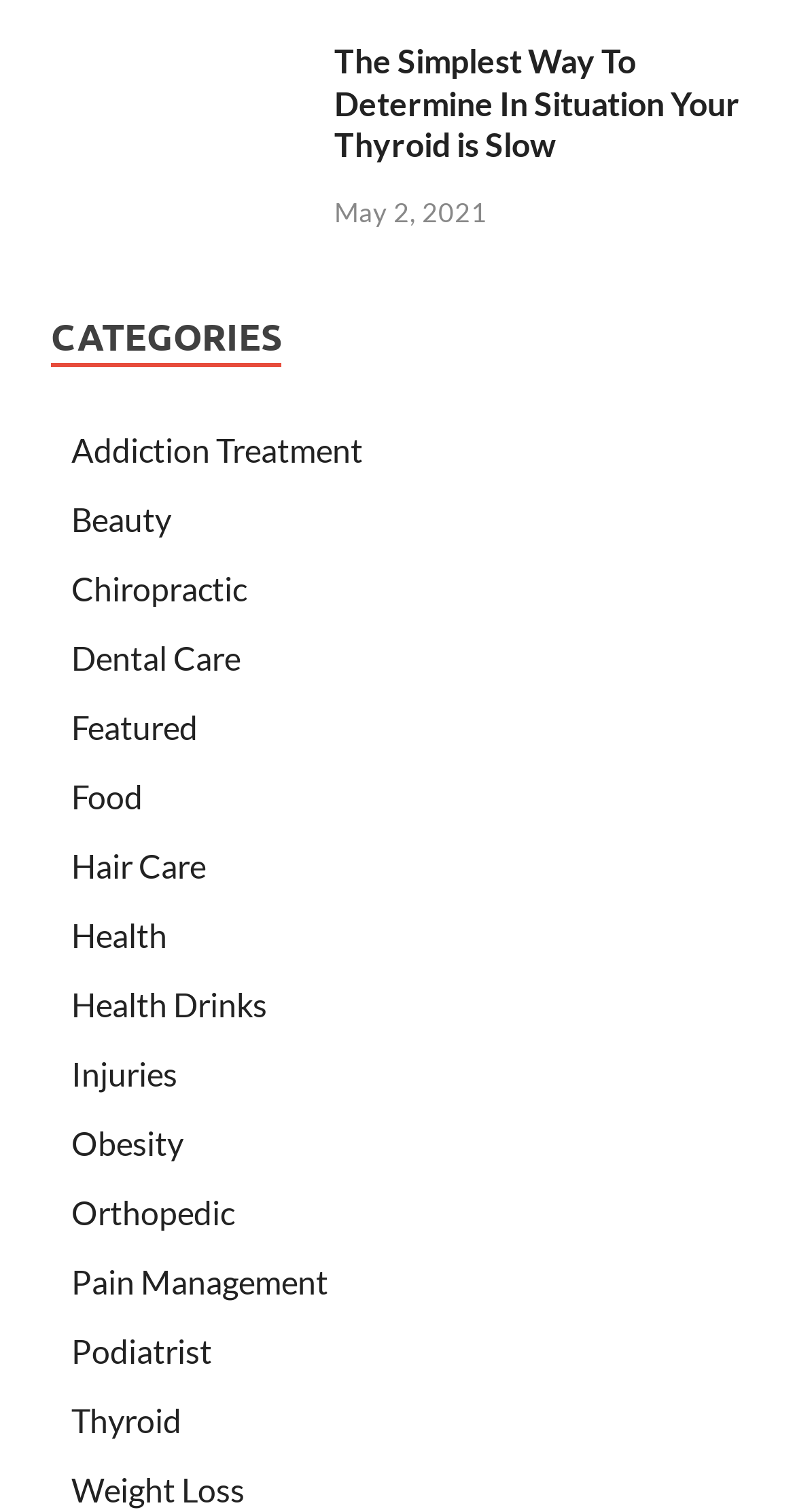Locate the bounding box of the UI element with the following description: "Cookie Notice".

None